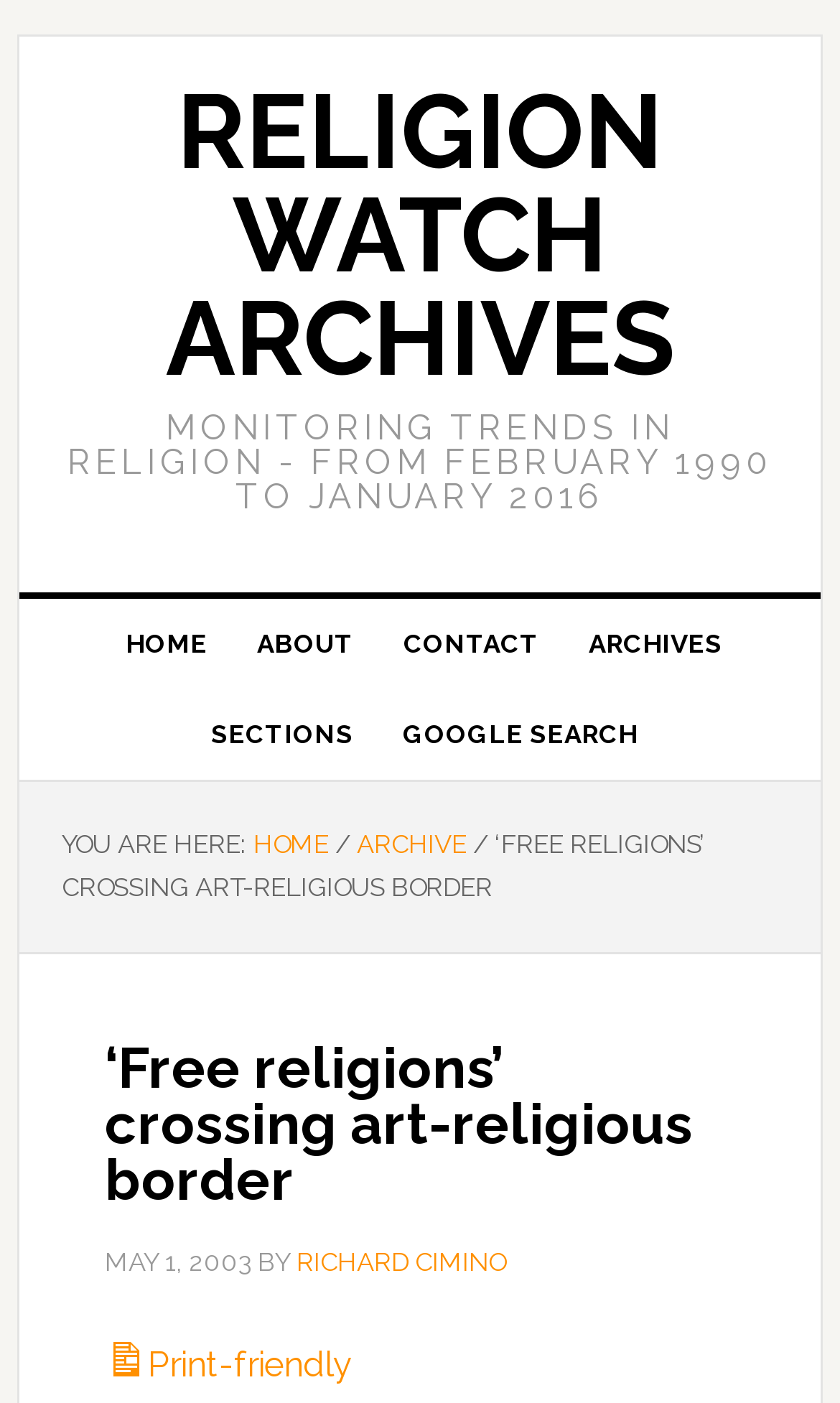What is the name of the archives?
Carefully analyze the image and provide a thorough answer to the question.

I found the answer by looking at the top of the webpage, where it says 'Free religions' crossing art-religious border - Religion Watch Archives', and then I saw the link 'RELIGION WATCH ARCHIVES' which is likely the name of the archives.